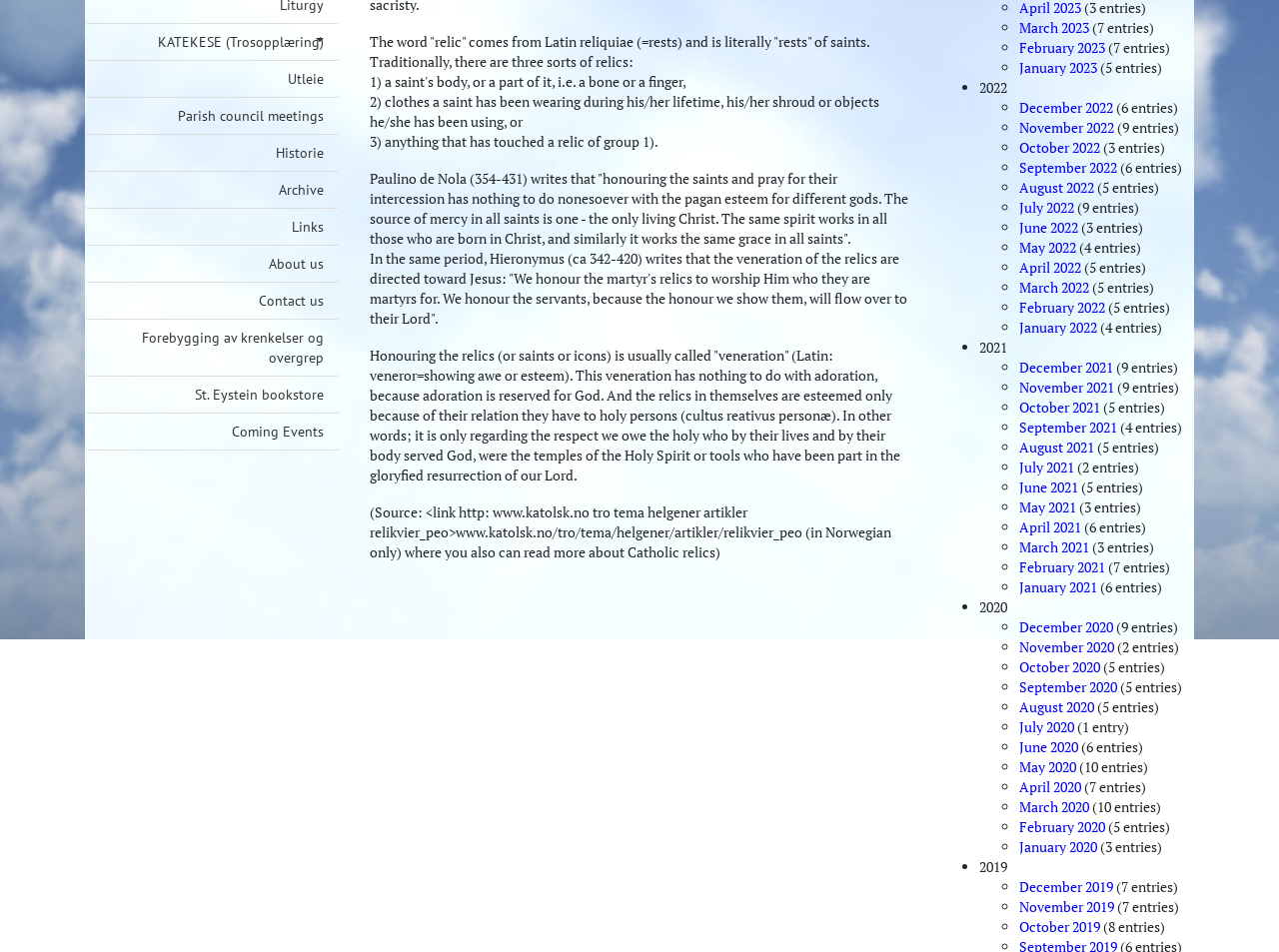Please determine the bounding box coordinates, formatted as (top-left x, top-left y, bottom-right x, bottom-right y), with all values as floating point numbers between 0 and 1. Identify the bounding box of the region described as: St. Eystein bookstore

[0.066, 0.395, 0.266, 0.434]